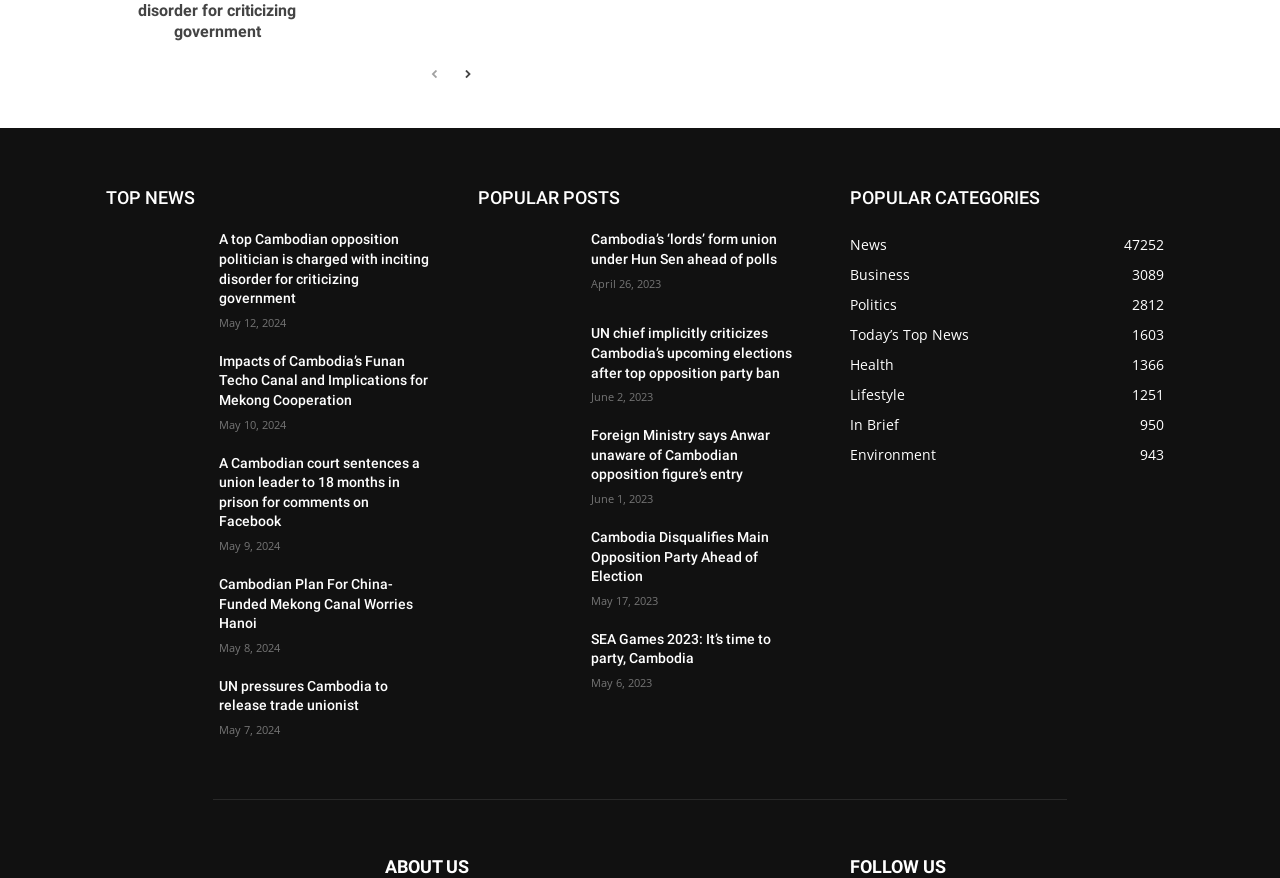What is the name of the section that lists popular news articles?
Give a detailed response to the question by analyzing the screenshot.

I looked at the headings on the page and found that the section that lists popular news articles is labeled as 'TOP NEWS'.